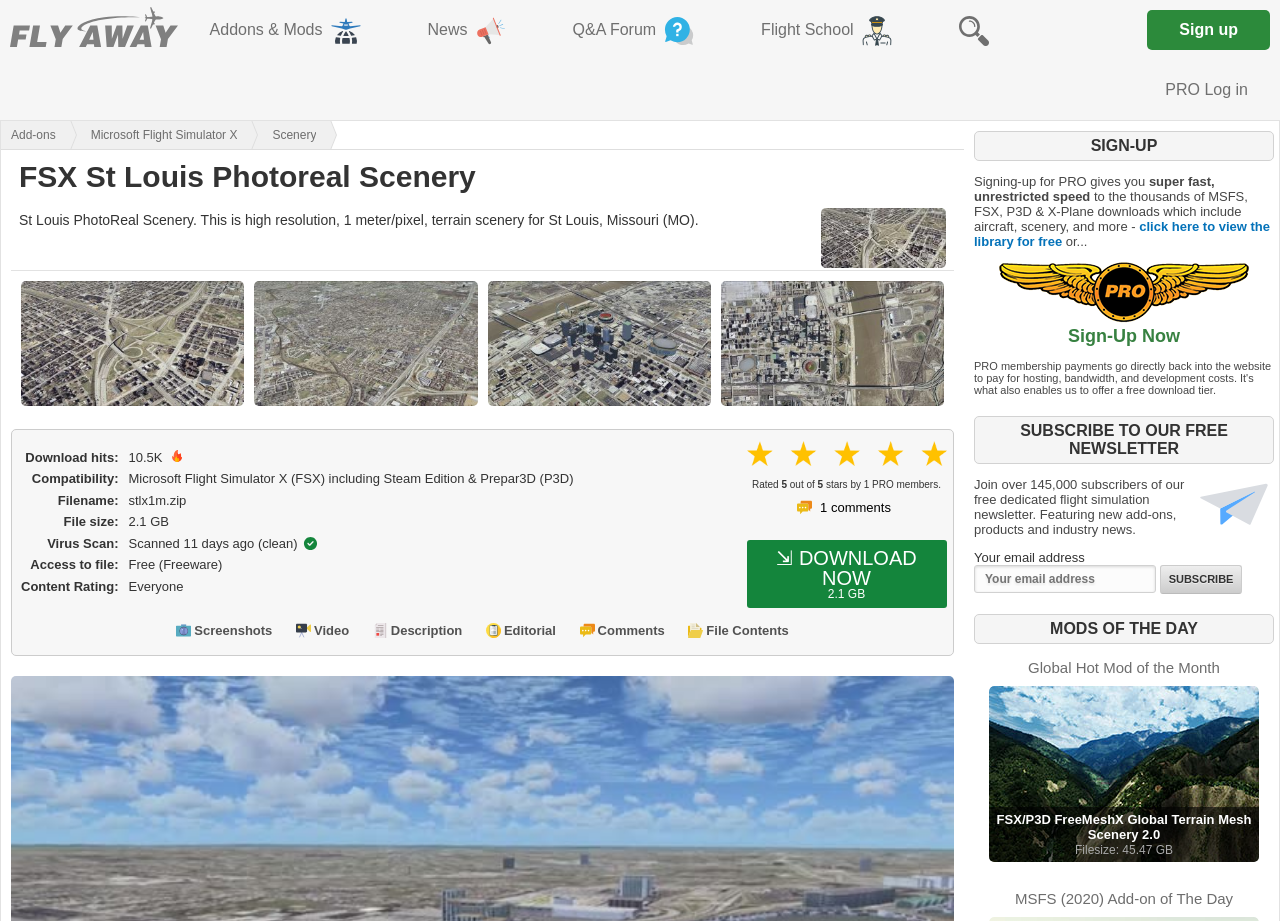Construct a thorough caption encompassing all aspects of the webpage.

This webpage is about St Louis PhotoReal Scenery, a high-resolution terrain scenery for St Louis, Missouri, compatible with Microsoft Flight Simulator X and Prepar3D. 

At the top of the page, there is a navigation menu with links to "Addons & Mods", "News", "Q&A Forum", "Flight School", and "Search". On the right side of the navigation menu, there are links to "Sign up" and "PRO Log in". 

Below the navigation menu, there is a heading "FSX St Louis Photoreal Scenery" followed by a brief description of the scenery. To the right of the description, there is a preview image. 

Underneath, there is a table with four screenshot links, each accompanied by a thumbnail image. 

Further down, there is a description list that provides details about the file, including download hits, compatibility, filename, file size, virus scan, access to file, and content rating. 

Next to the description list, there is a rating section, where the file is rated 5 out of 5 by 1 PRO member. There is also a link to view comments about the file. 

Below the rating section, there is a large download button "DOWNLOAD NOW 2.1 GB". 

Following the download button, there are links to view all screenshots, watch a video demonstrating the file, read the full description written by the developer, read the editorial written by the editors, view or post comments, and view the contents of the file archive. 

At the bottom of the page, there is a section promoting PRO membership, highlighting the benefits of signing up, including super fast and unrestricted speed to thousands of downloads. There is a link to view the library for free and a "Go Pro Sign-Up Now" button.